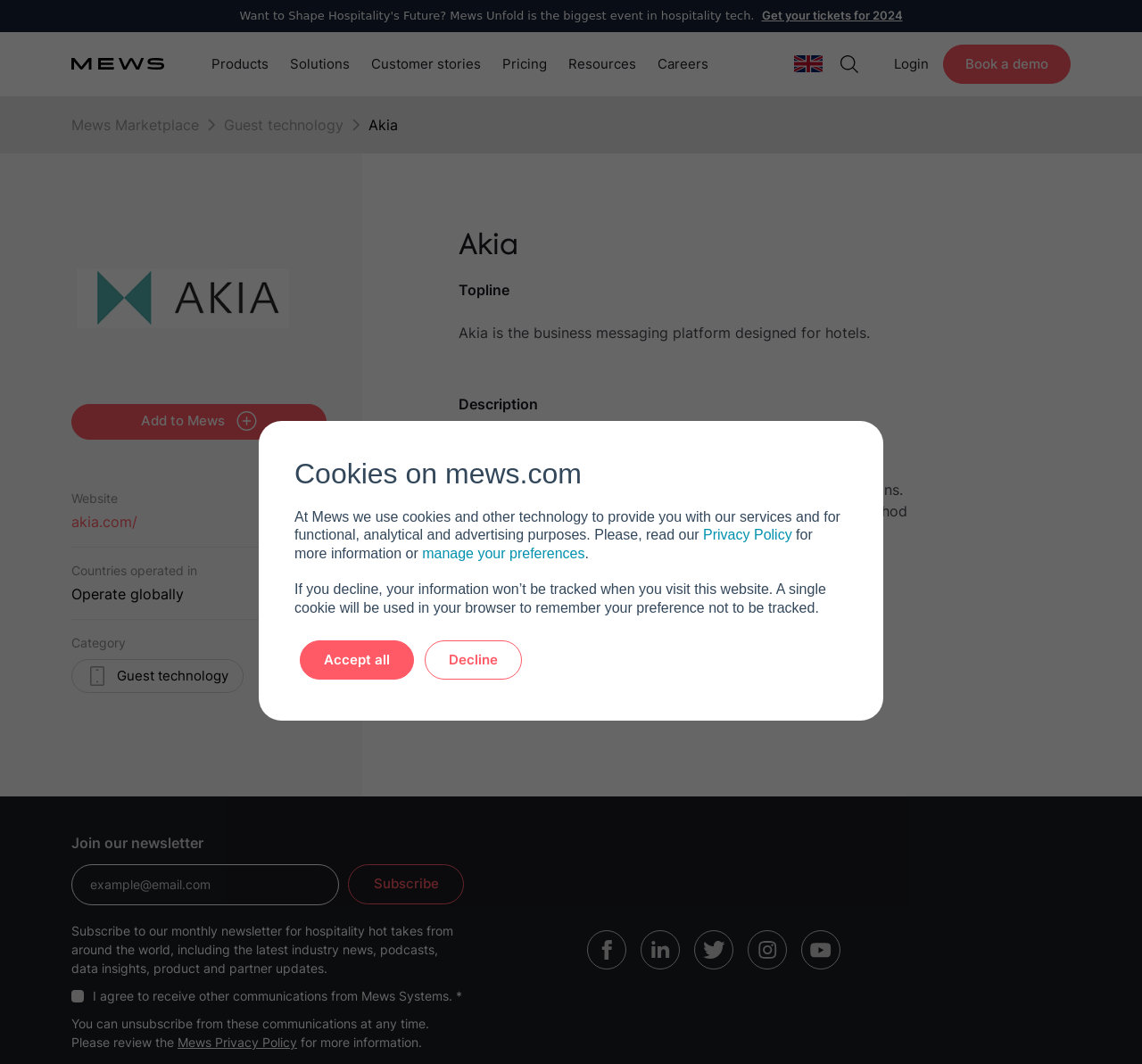Construct a comprehensive caption that outlines the webpage's structure and content.

This webpage is about the integration of Mews and Akia, a business messaging platform designed for hotels. At the top of the page, there is a navigation menu with links to various sections, including Products, Solutions, Customer stories, Pricing, Resources, Careers, and a search icon. On the top right, there is a language selection option with an EN flag icon and a login button.

Below the navigation menu, there is a banner with a link to get tickets for 2024 and a Mews logo on the left. The main content area is divided into two sections. On the left, there is a section about Akia, with its logo, a description, and links to its website and category. There is also a call-to-action button to add Akia to Mews.

On the right, there is a section with a heading "Akia" and a topline that describes Akia as a business messaging platform for hotels. Below this, there is a description of Akia and a section with a newsletter subscription form. The form has a text box to enter an email address, a checkbox to agree to receive other communications from Mews Systems, and a subscribe button.

At the bottom of the page, there are several links to social media platforms and a section with a cookie policy notice, which includes links to a privacy policy and options to accept or decline cookies.